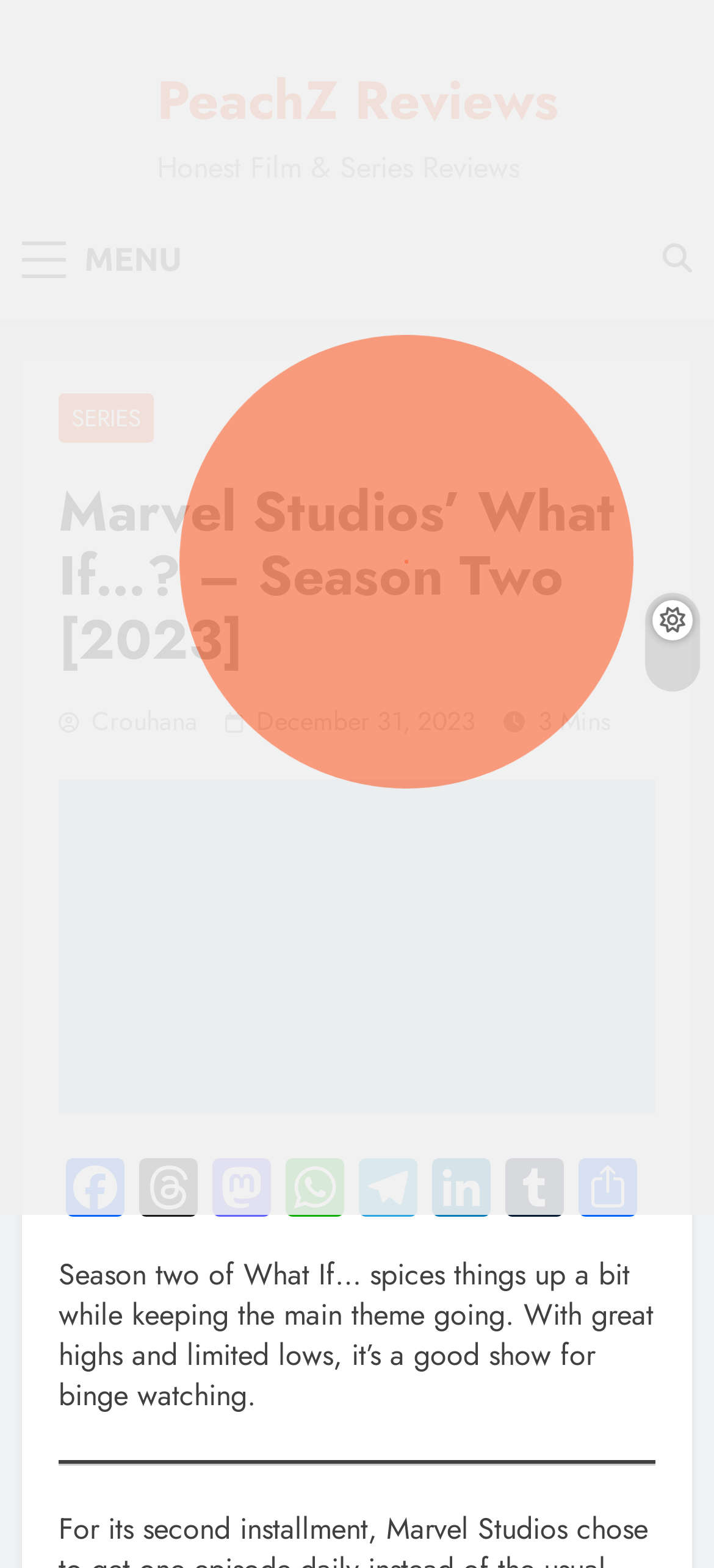Please mark the bounding box coordinates of the area that should be clicked to carry out the instruction: "Visit the SERIES page".

[0.082, 0.251, 0.215, 0.282]